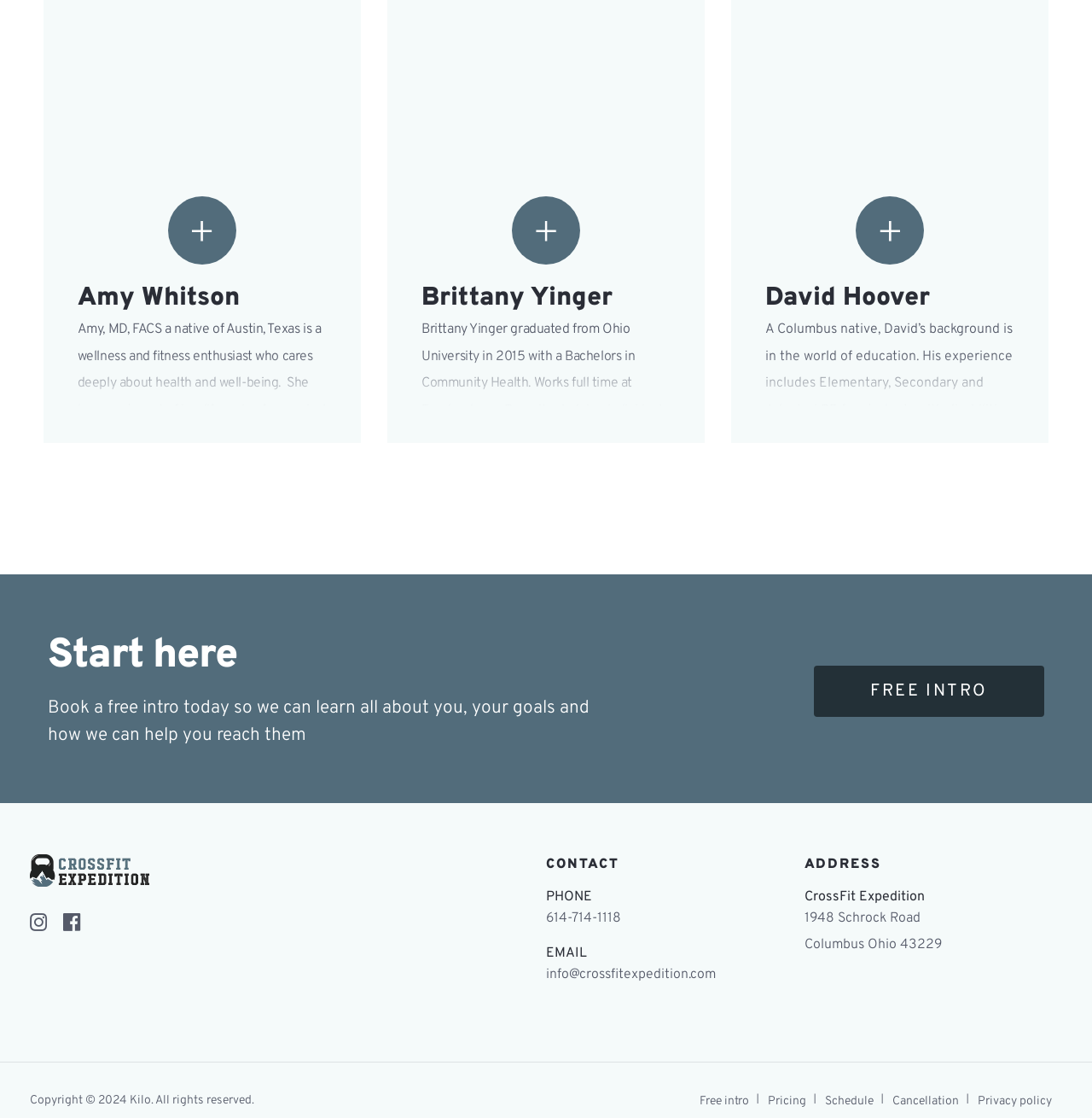What is the phone number to contact?
Look at the screenshot and respond with one word or a short phrase.

614-714-1118